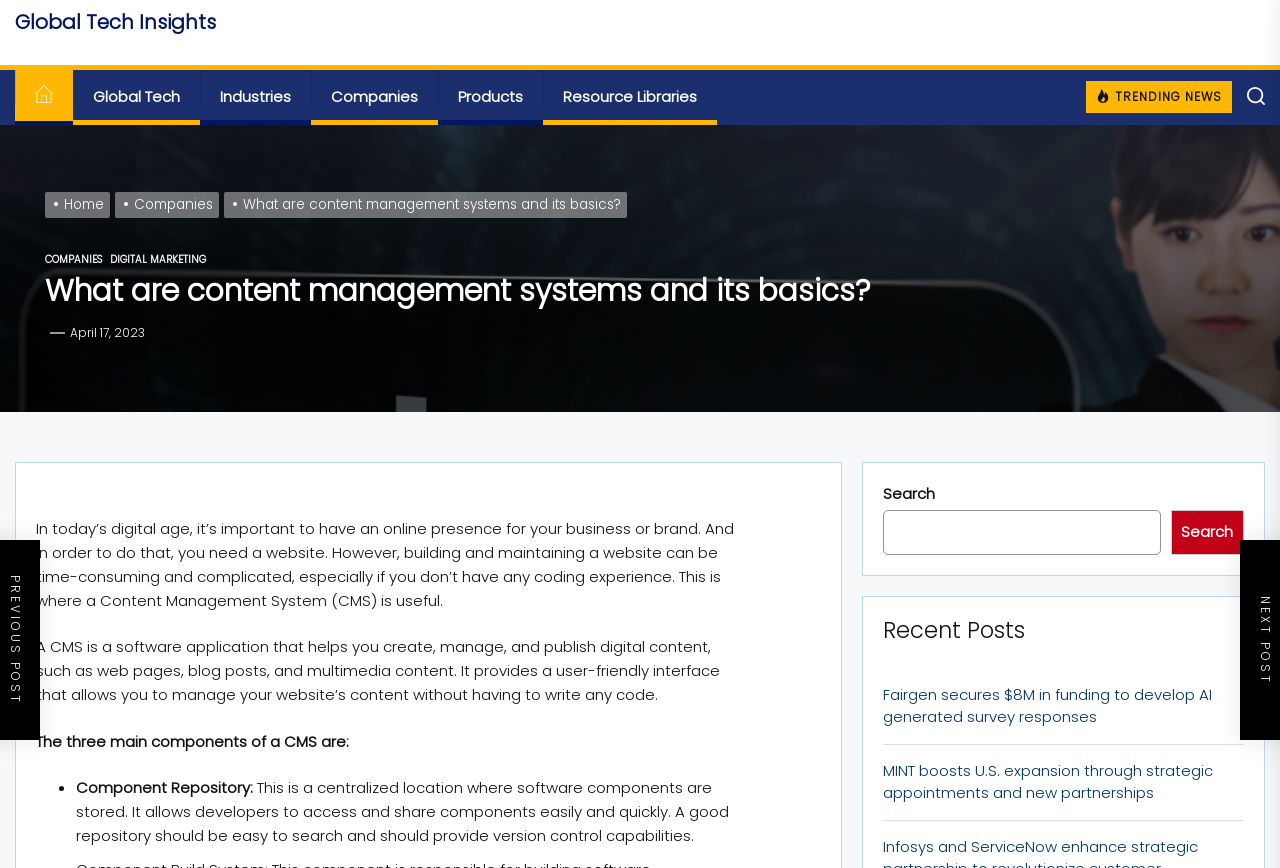Determine the bounding box coordinates for the region that must be clicked to execute the following instruction: "Click on the 'Home' link".

[0.012, 0.081, 0.057, 0.143]